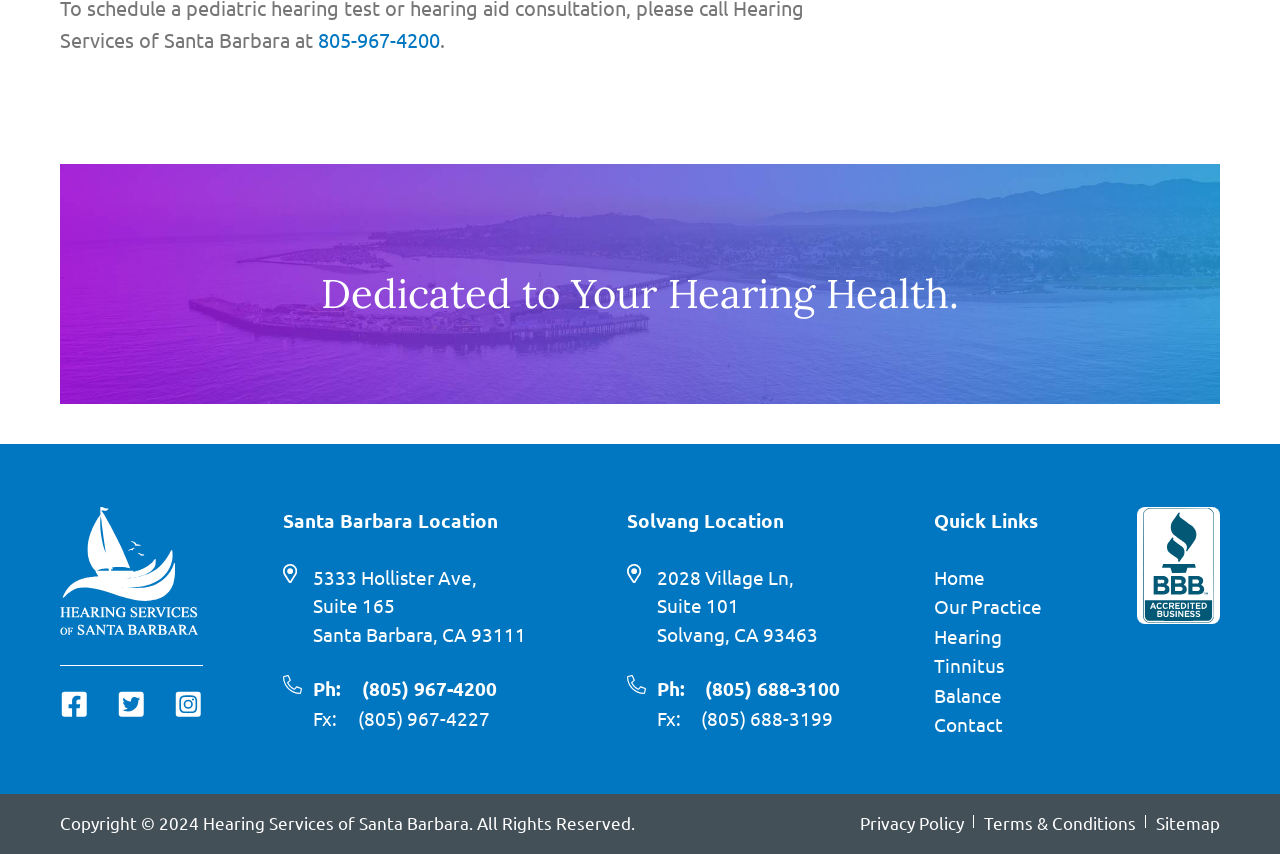Based on the visual content of the image, answer the question thoroughly: What is the phone number of the Santa Barbara office?

The phone number of the Santa Barbara office can be found in the contact information section of the webpage, where it is listed as 'Ph: (805) 967-4200'.